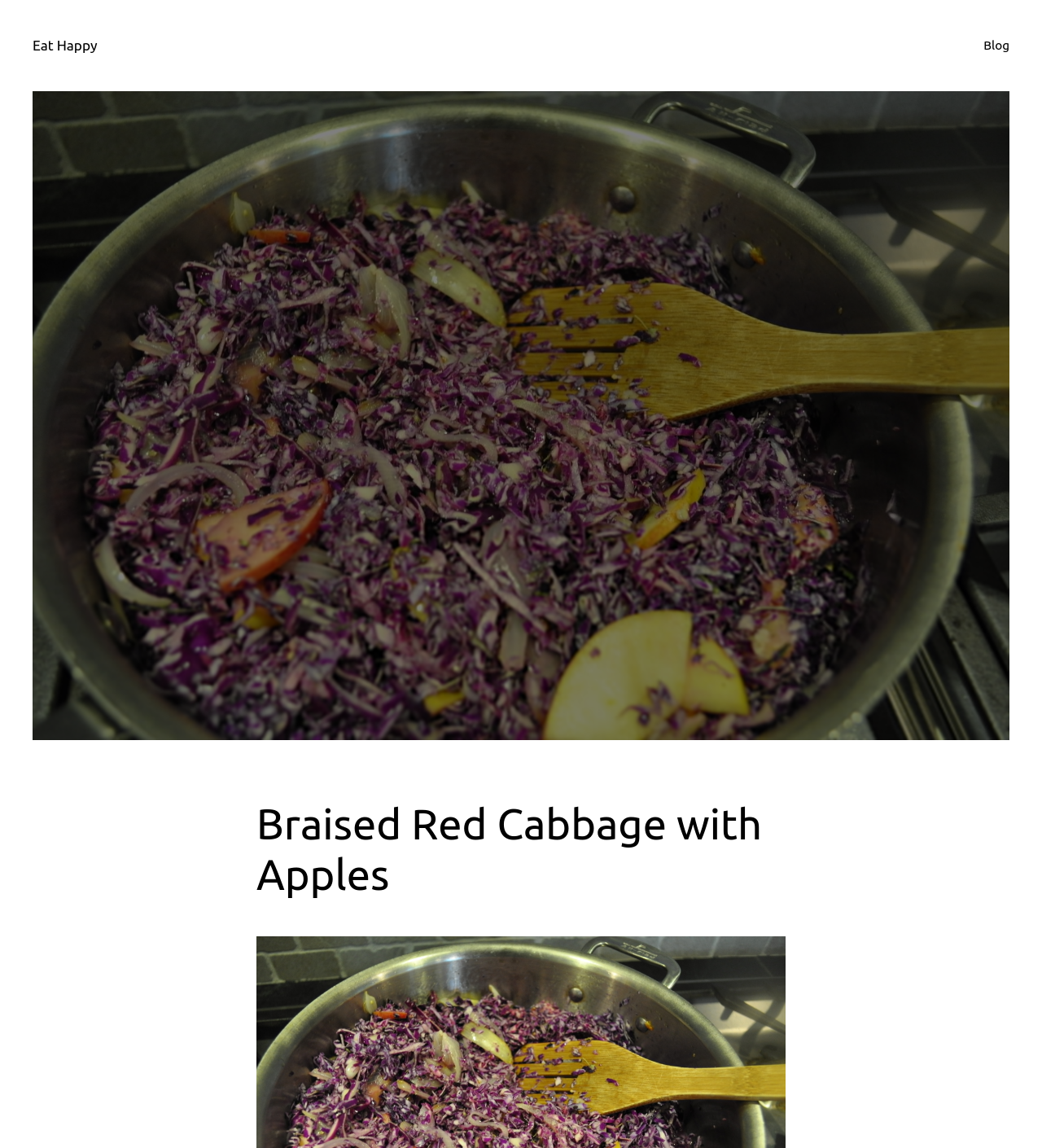Find the bounding box of the element with the following description: "Eat Happy". The coordinates must be four float numbers between 0 and 1, formatted as [left, top, right, bottom].

[0.031, 0.032, 0.093, 0.046]